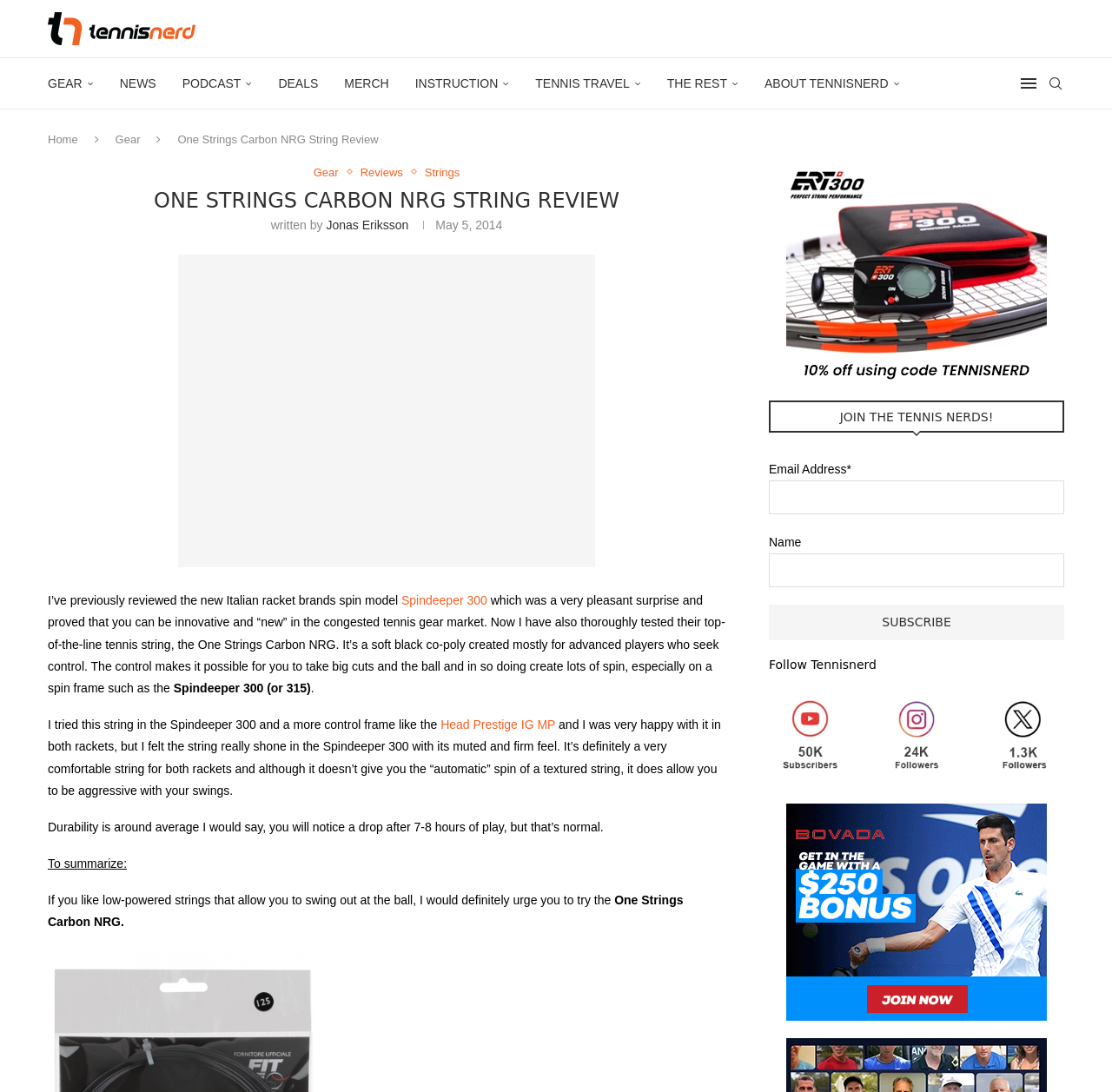Give a one-word or short phrase answer to the question: 
What is the name of the racket brand mentioned in the review?

Spindeeper